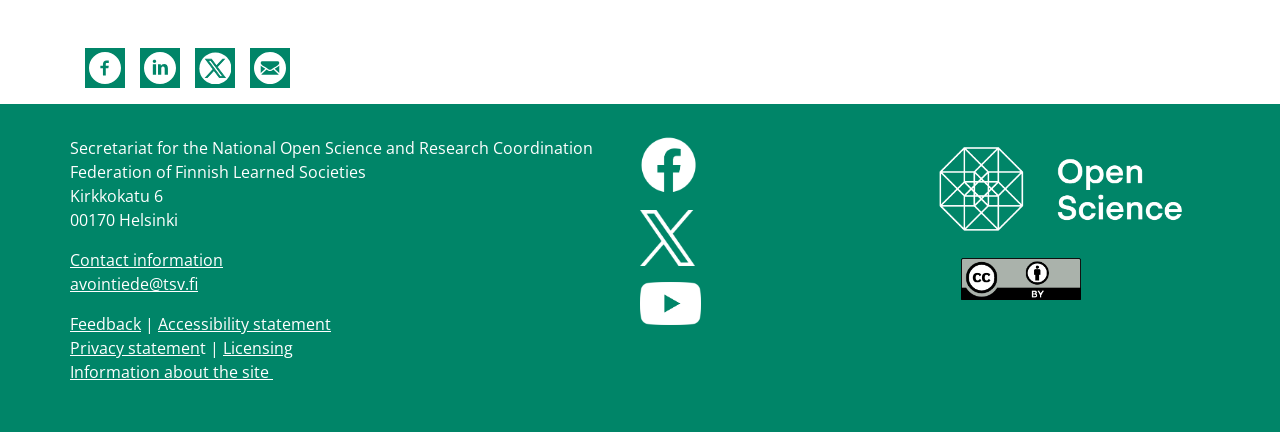Find the bounding box coordinates for the element described here: "Contact information".

[0.055, 0.577, 0.174, 0.628]